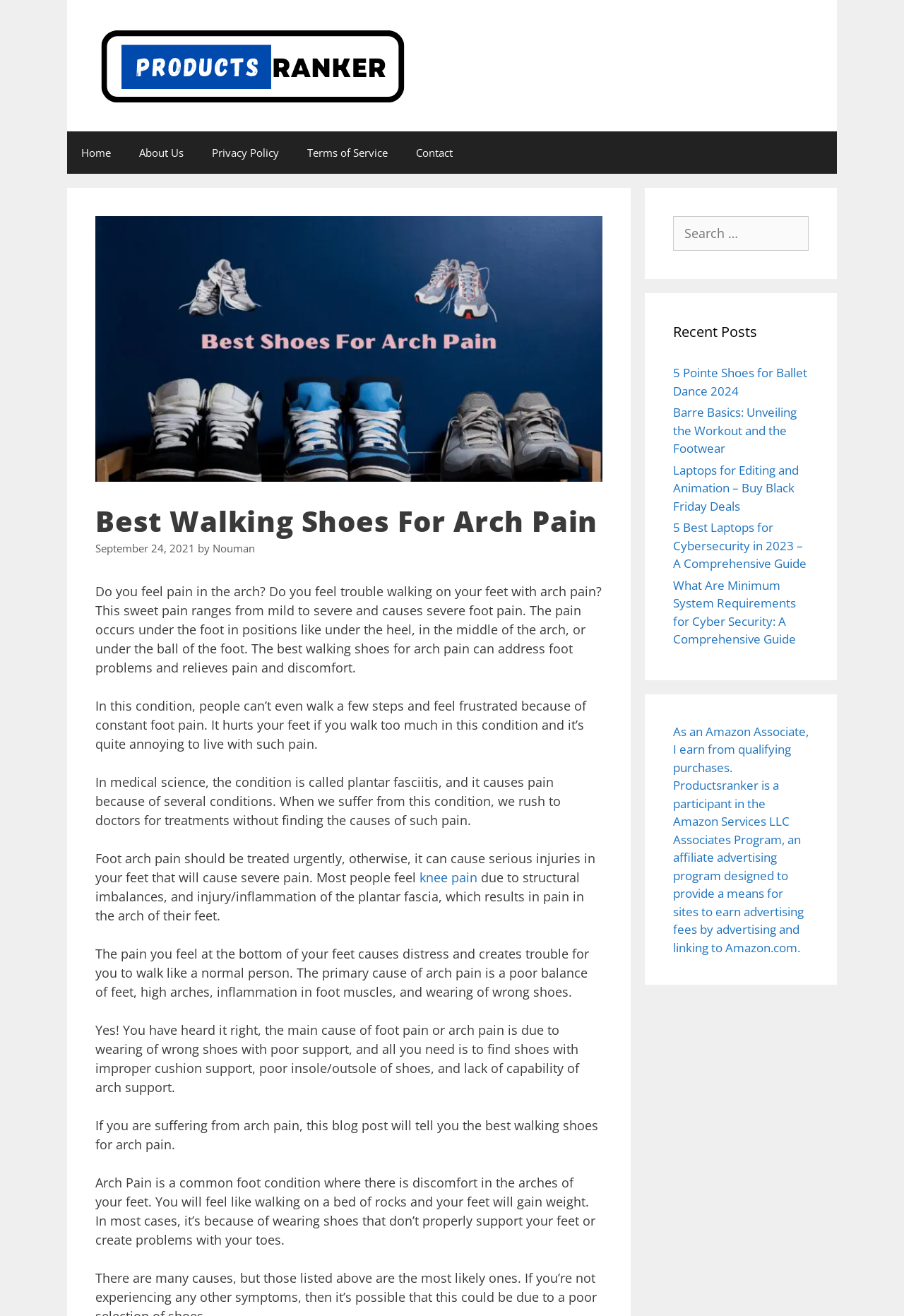Refer to the element description knee pain and identify the corresponding bounding box in the screenshot. Format the coordinates as (top-left x, top-left y, bottom-right x, bottom-right y) with values in the range of 0 to 1.

[0.464, 0.66, 0.528, 0.673]